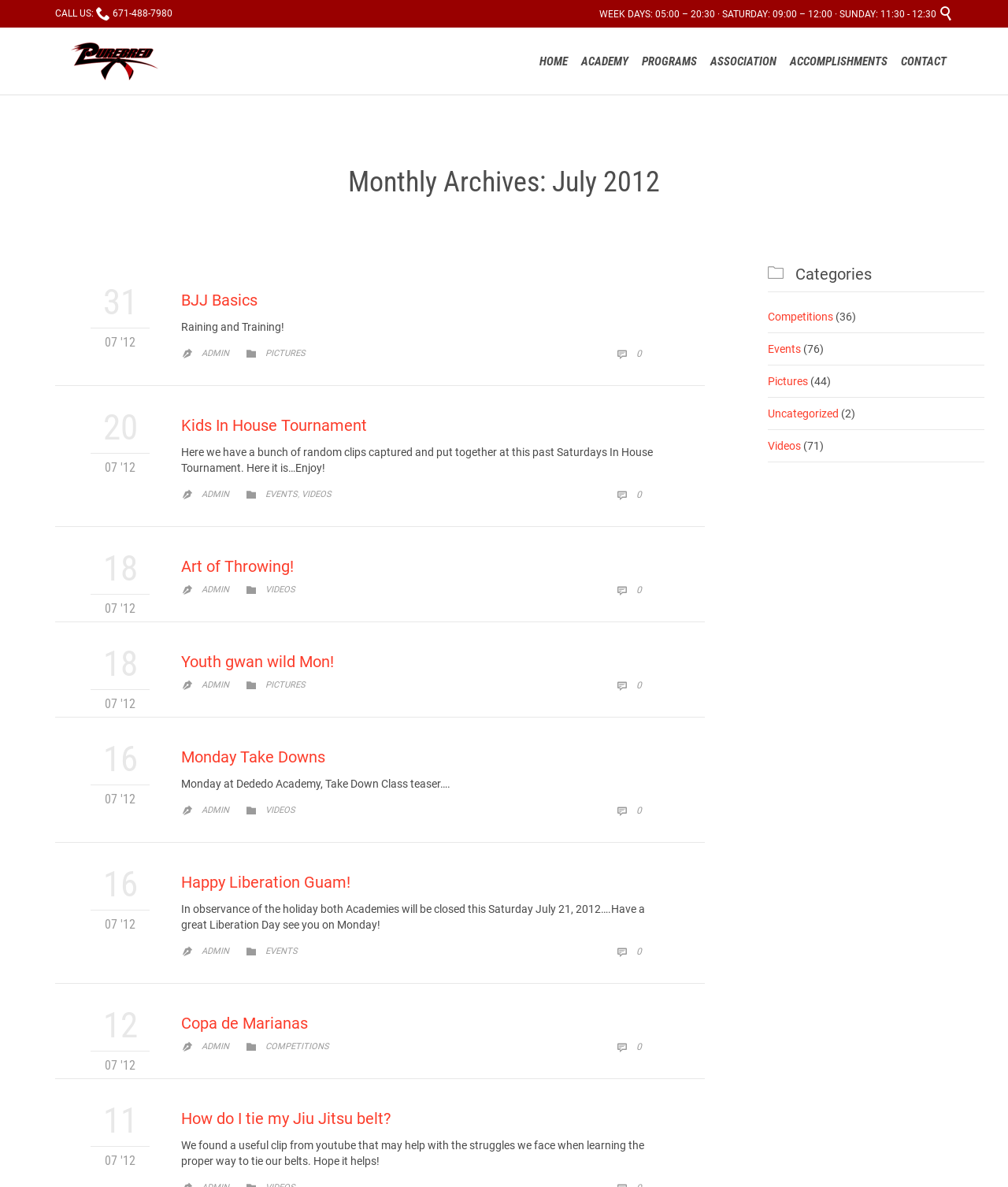What is the category of the 'Kids In House Tournament' post?
Answer the question with a single word or phrase, referring to the image.

EVENTS, VIDEOS